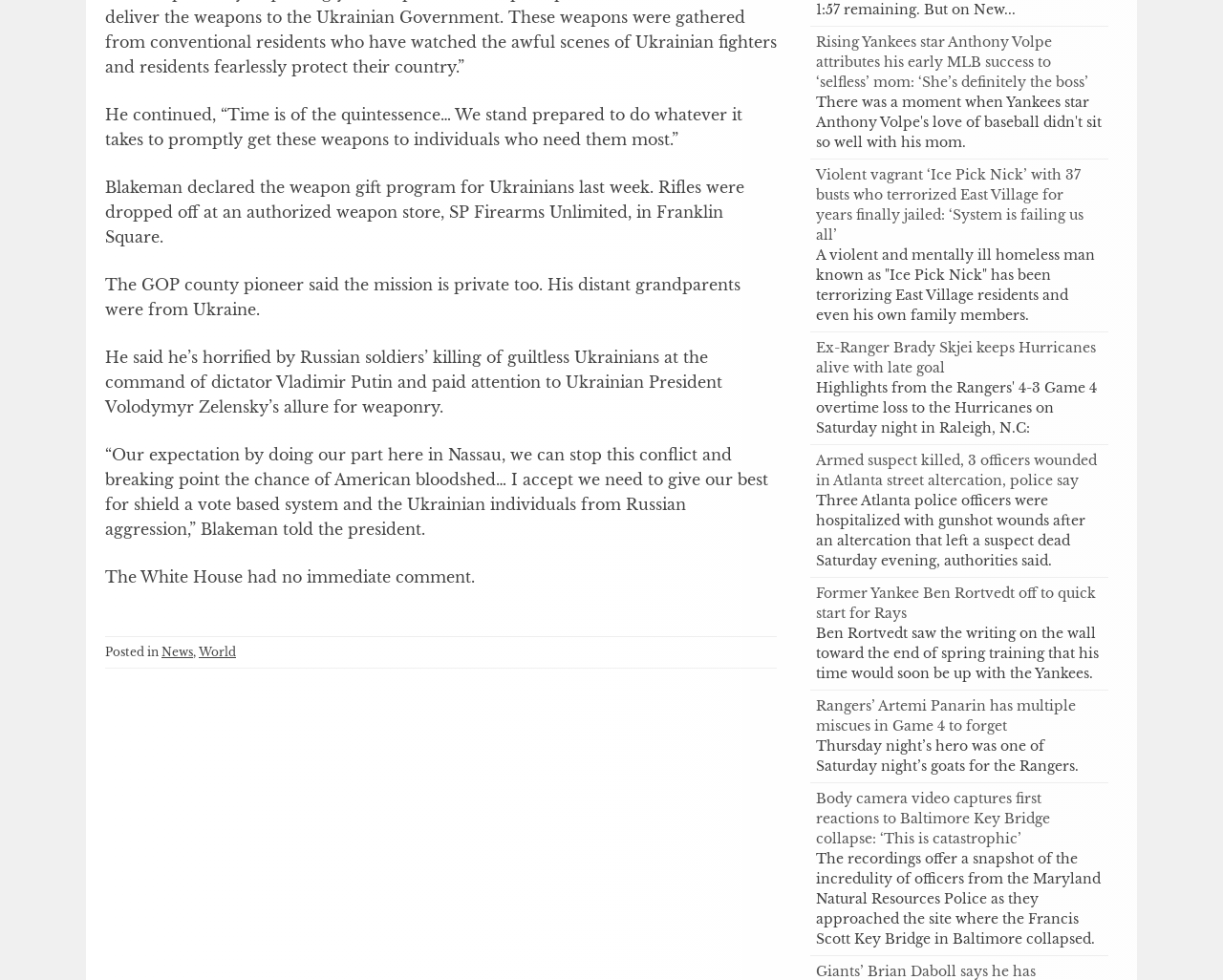Who declared the weapon gift program for Ukrainians?
Using the image as a reference, answer the question in detail.

According to the text, 'Blakeman declared the weapon gift program for Ukrainians last week.' This indicates that Blakeman is the person who initiated the program.